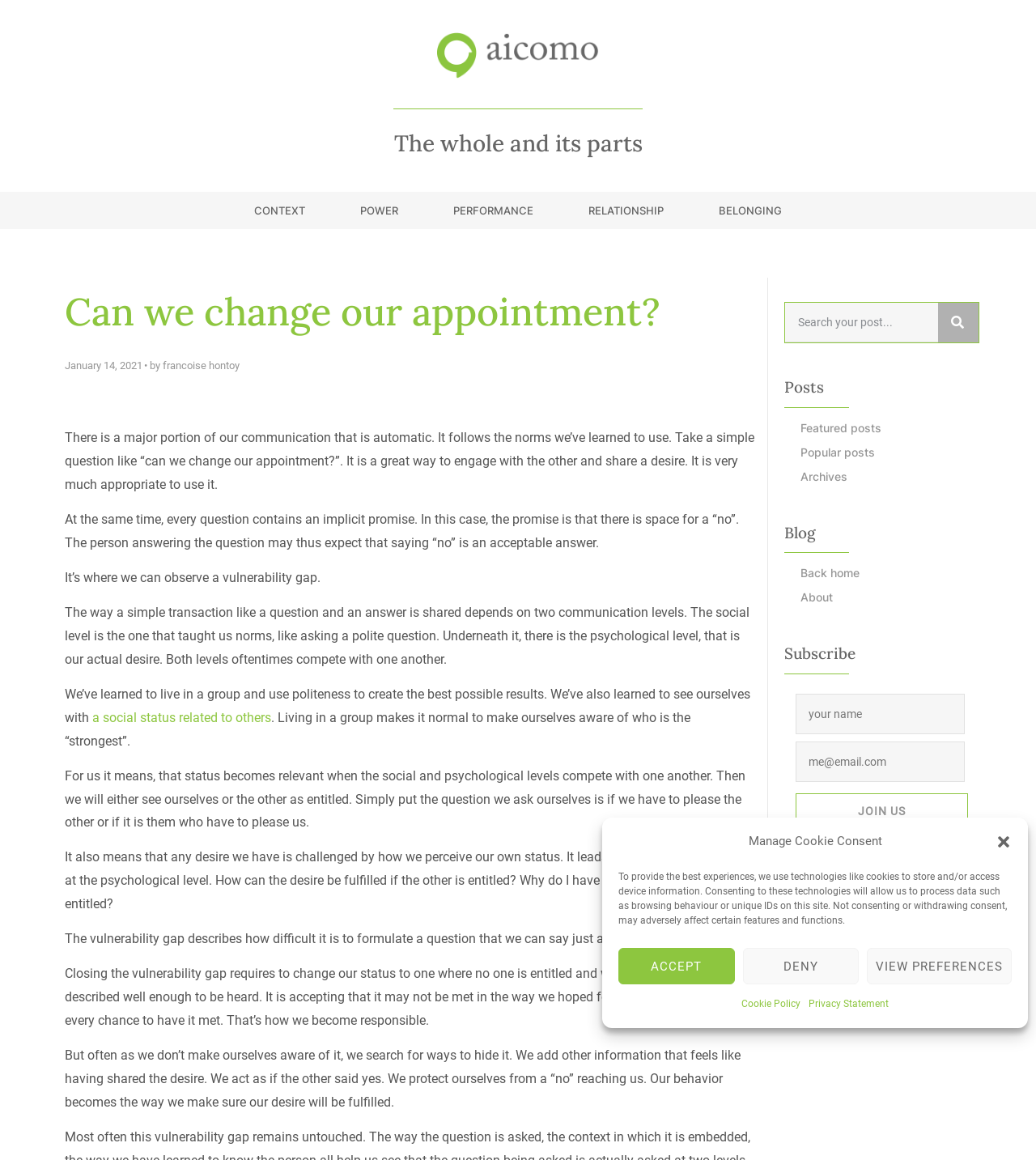Specify the bounding box coordinates of the element's region that should be clicked to achieve the following instruction: "search for something". The bounding box coordinates consist of four float numbers between 0 and 1, in the format [left, top, right, bottom].

[0.758, 0.261, 0.905, 0.295]